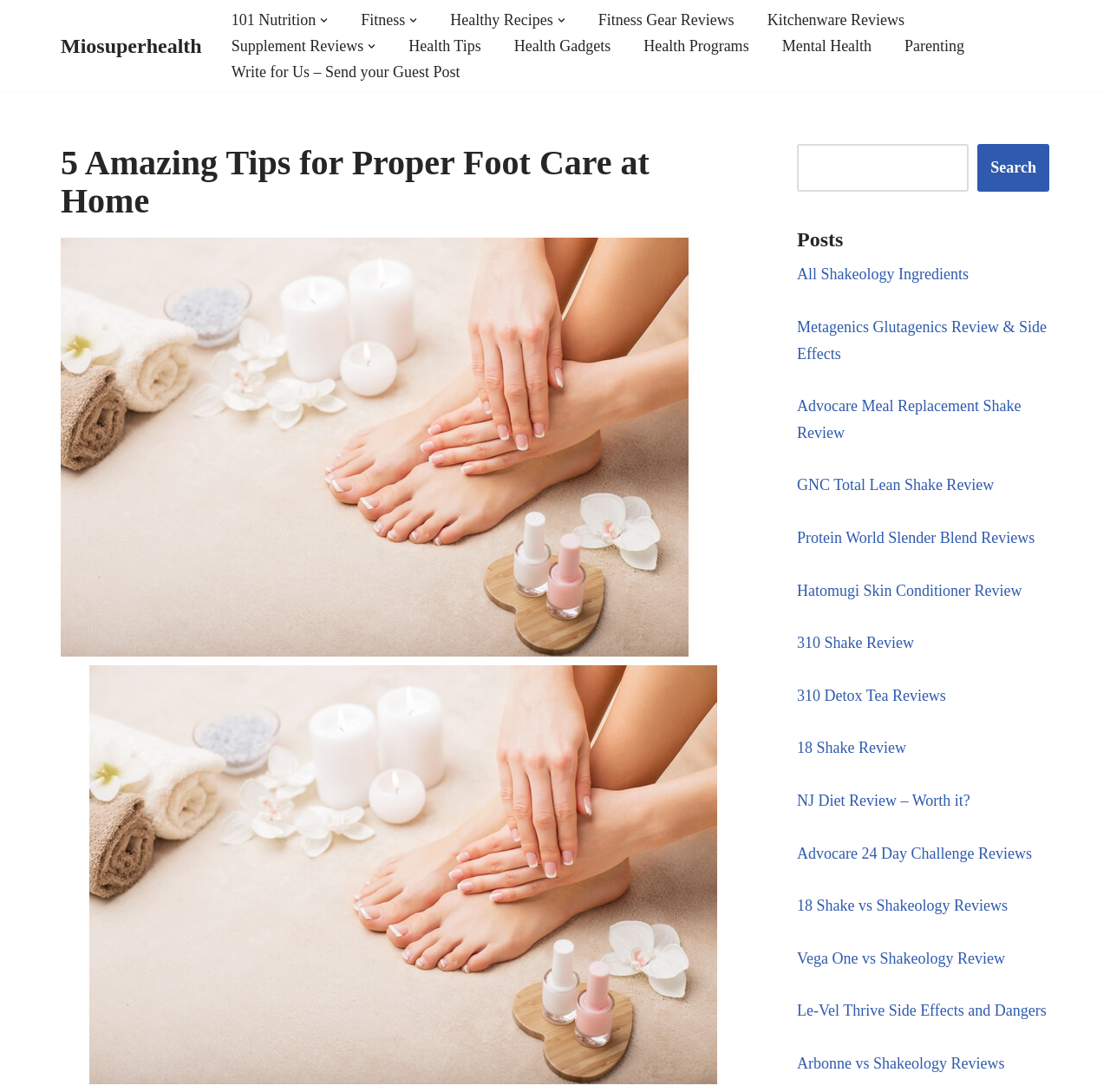Please identify the bounding box coordinates of the region to click in order to complete the given instruction: "Click on the '101 Nutrition' link". The coordinates should be four float numbers between 0 and 1, i.e., [left, top, right, bottom].

[0.208, 0.006, 0.285, 0.03]